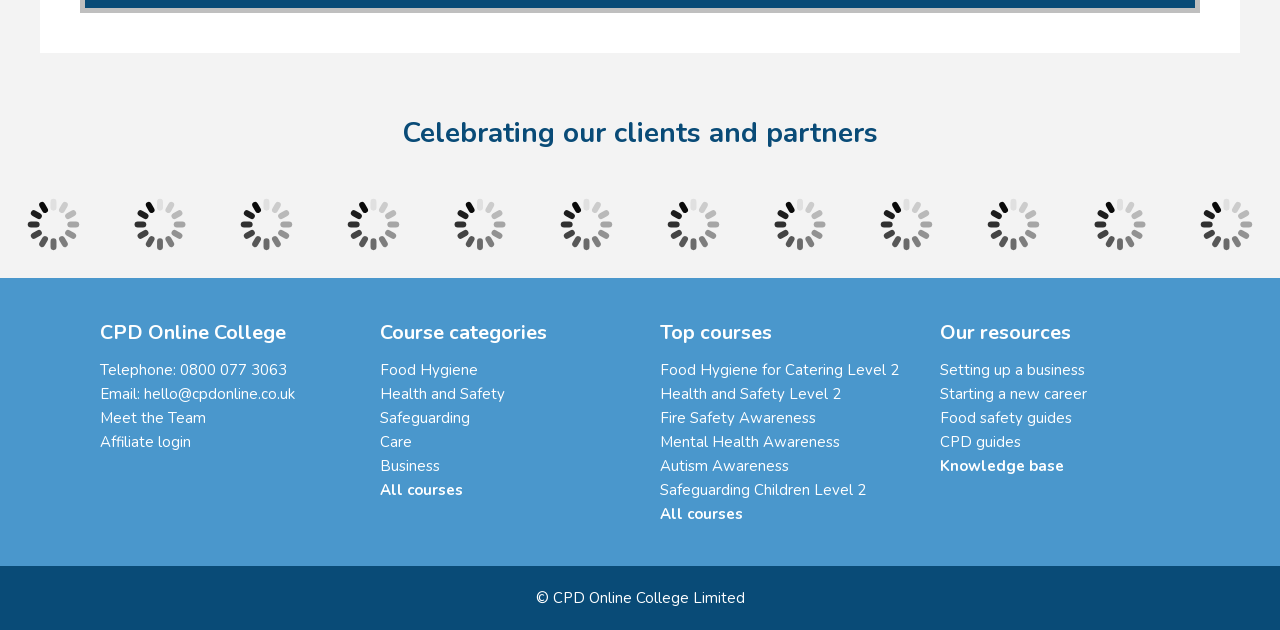What is the name of the college?
Please give a detailed and elaborate answer to the question.

The name of the college can be found in the heading 'CPD Online College' located in the complementary element with bounding box coordinates [0.078, 0.504, 0.266, 0.552].